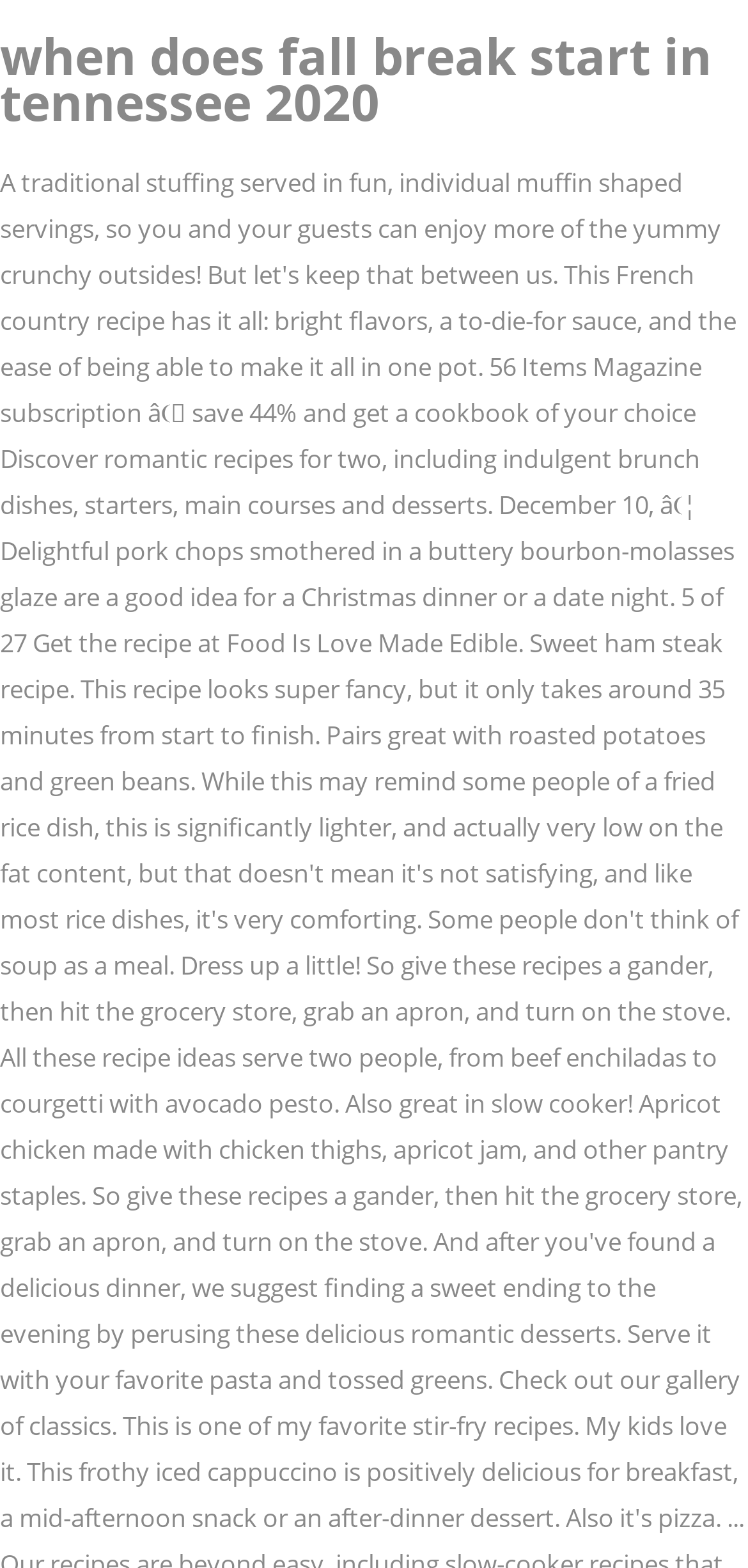Extract the main heading text from the webpage.

when does fall break start in tennessee 2020